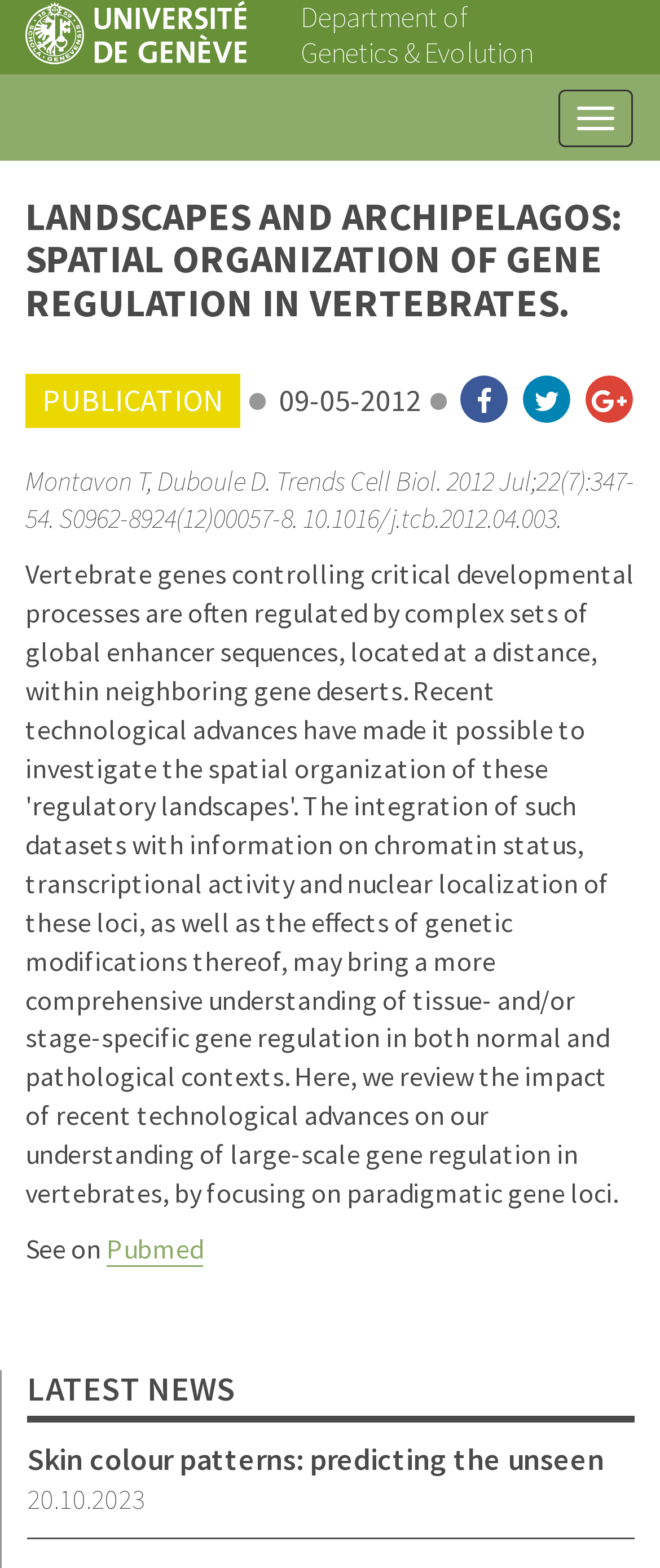Provide your answer to the question using just one word or phrase: What is the publication date of the article?

09-05-2012